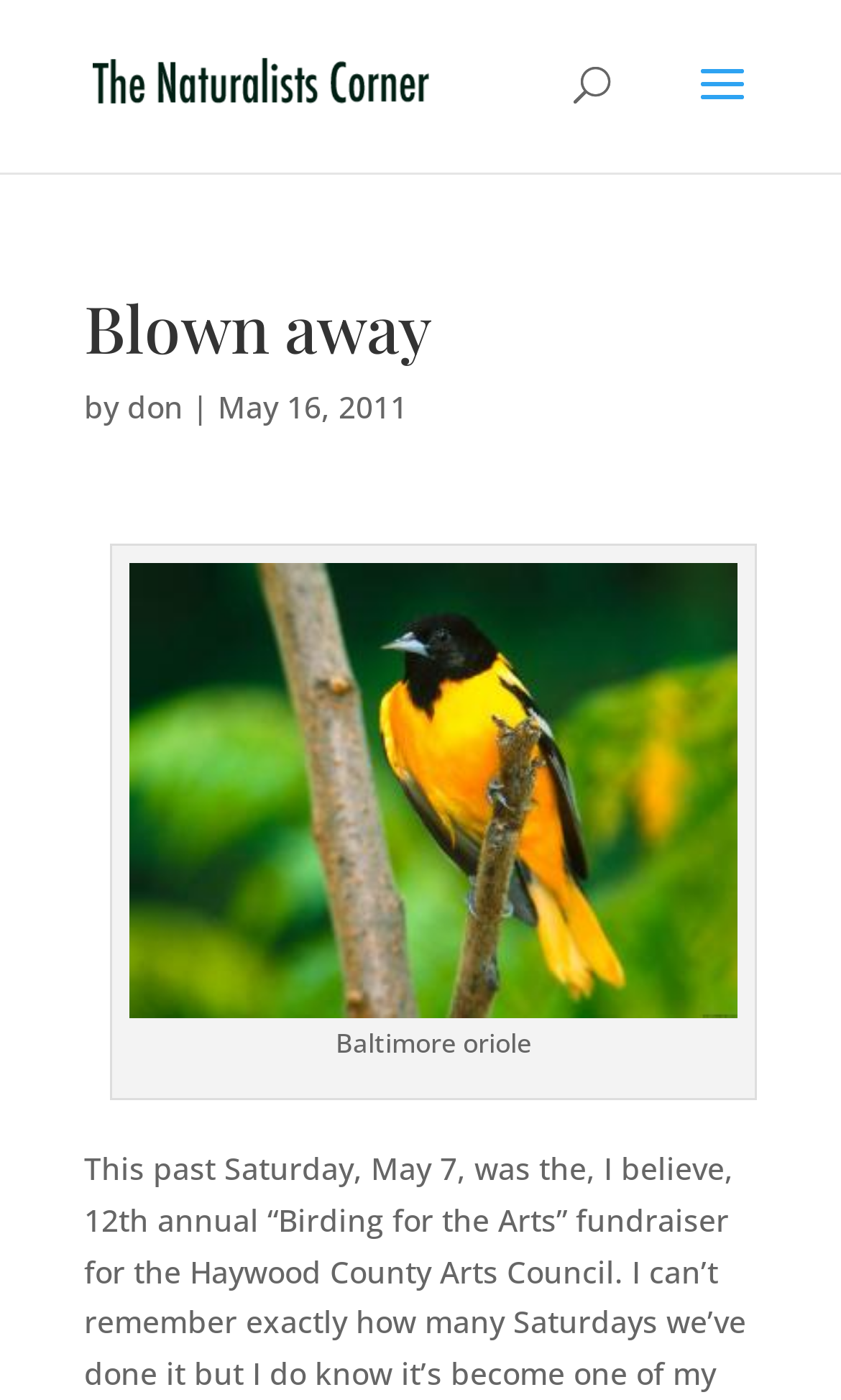Answer this question using a single word or a brief phrase:
What is the name of the website?

The Naturalists Corner